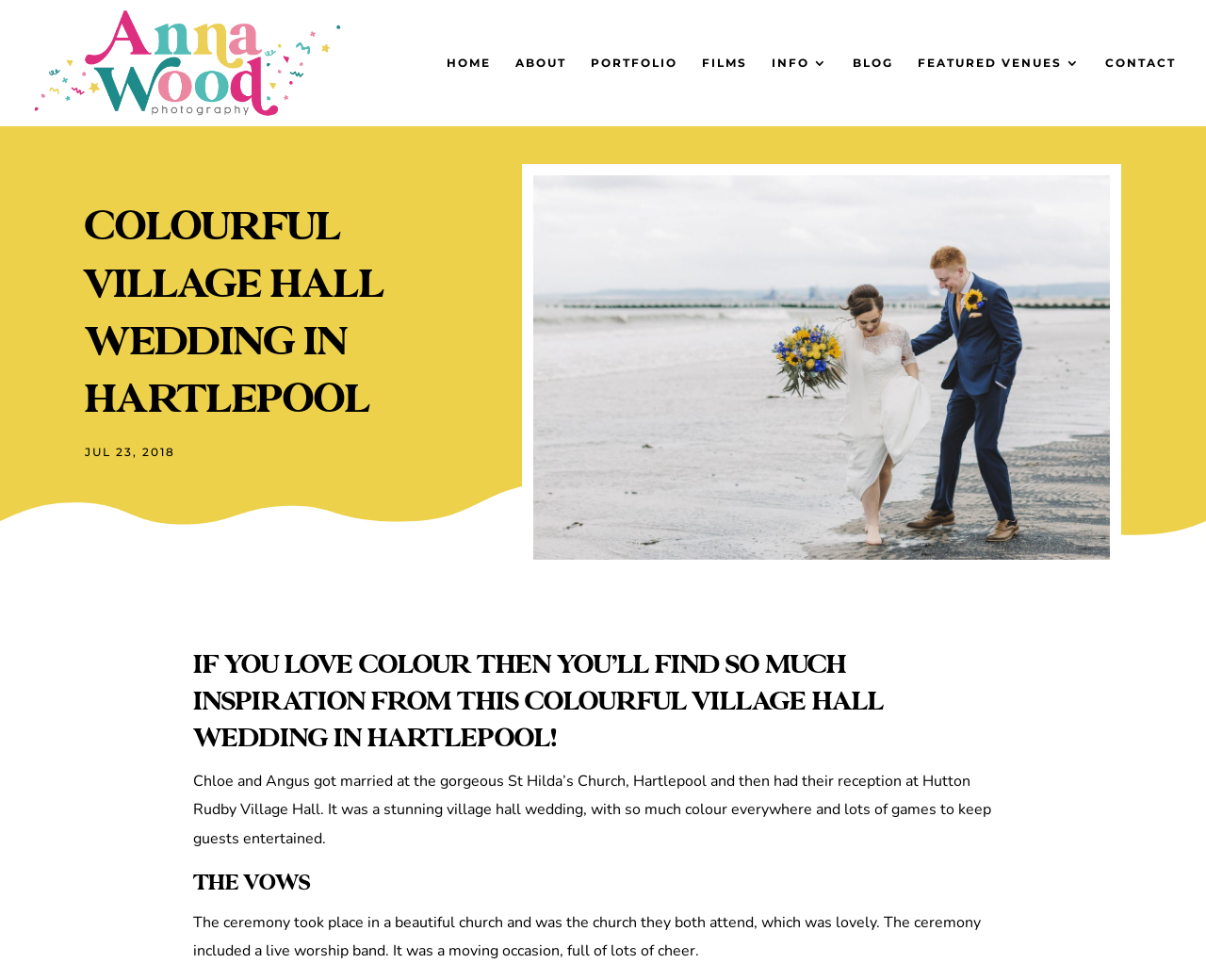Identify the bounding box coordinates for the UI element described as: "Featured Venues". The coordinates should be provided as four floats between 0 and 1: [left, top, right, bottom].

[0.761, 0.058, 0.896, 0.129]